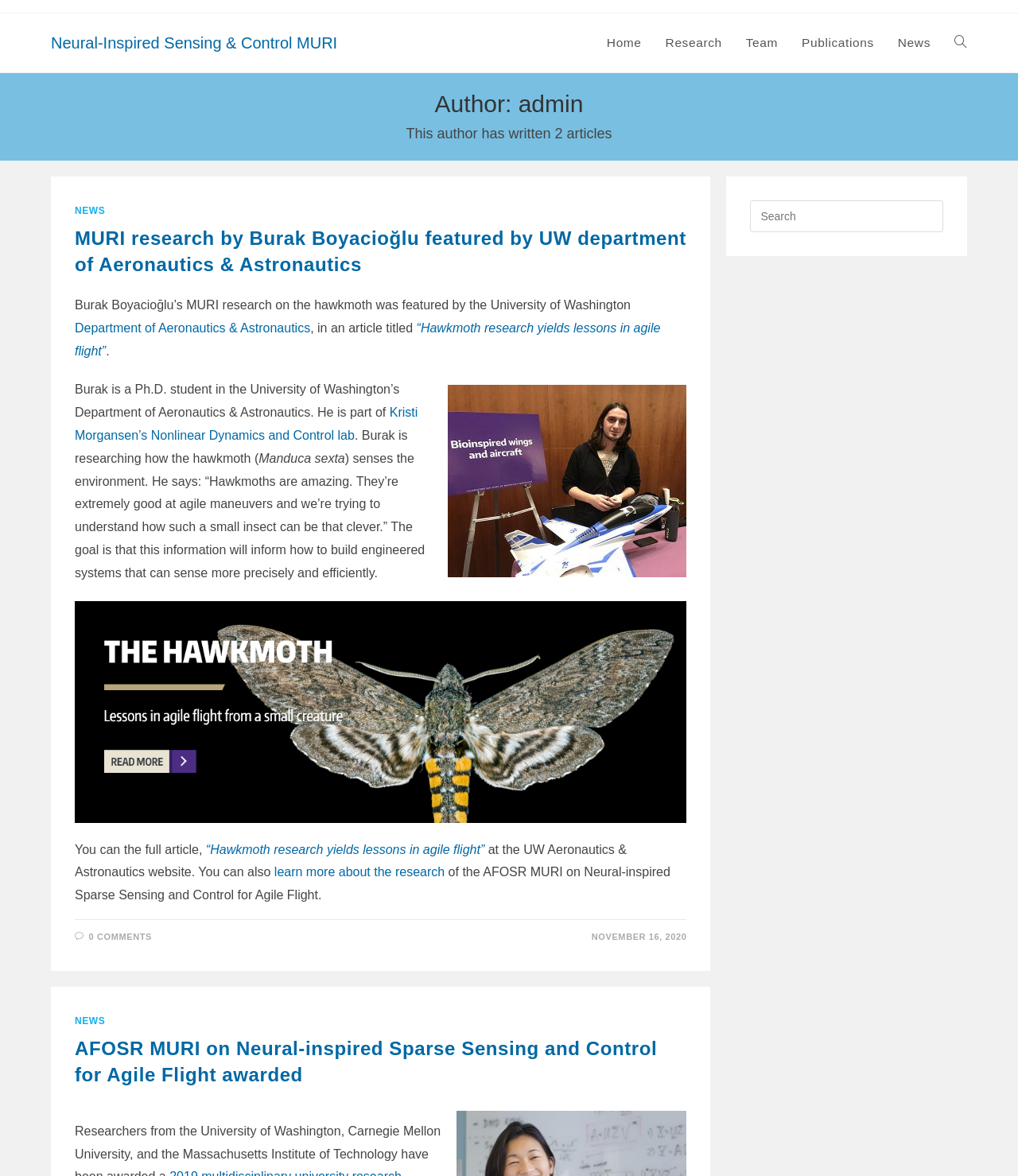Please provide the bounding box coordinates for the element that needs to be clicked to perform the instruction: "Explore UnfailingGrace.com". The coordinates must consist of four float numbers between 0 and 1, formatted as [left, top, right, bottom].

None